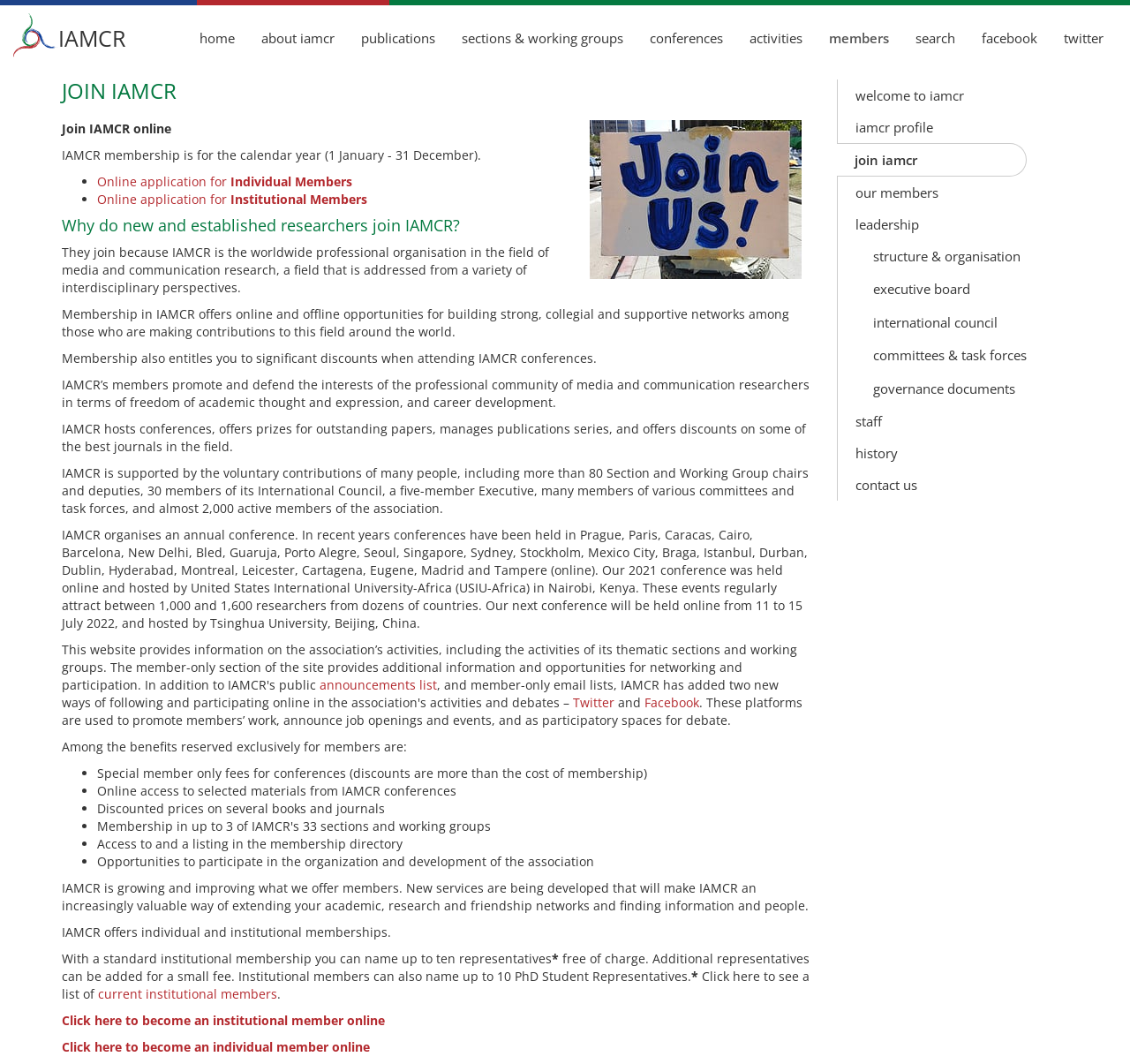Could you determine the bounding box coordinates of the clickable element to complete the instruction: "Click on 'Join IAMCR online'"? Provide the coordinates as four float numbers between 0 and 1, i.e., [left, top, right, bottom].

[0.055, 0.113, 0.152, 0.129]